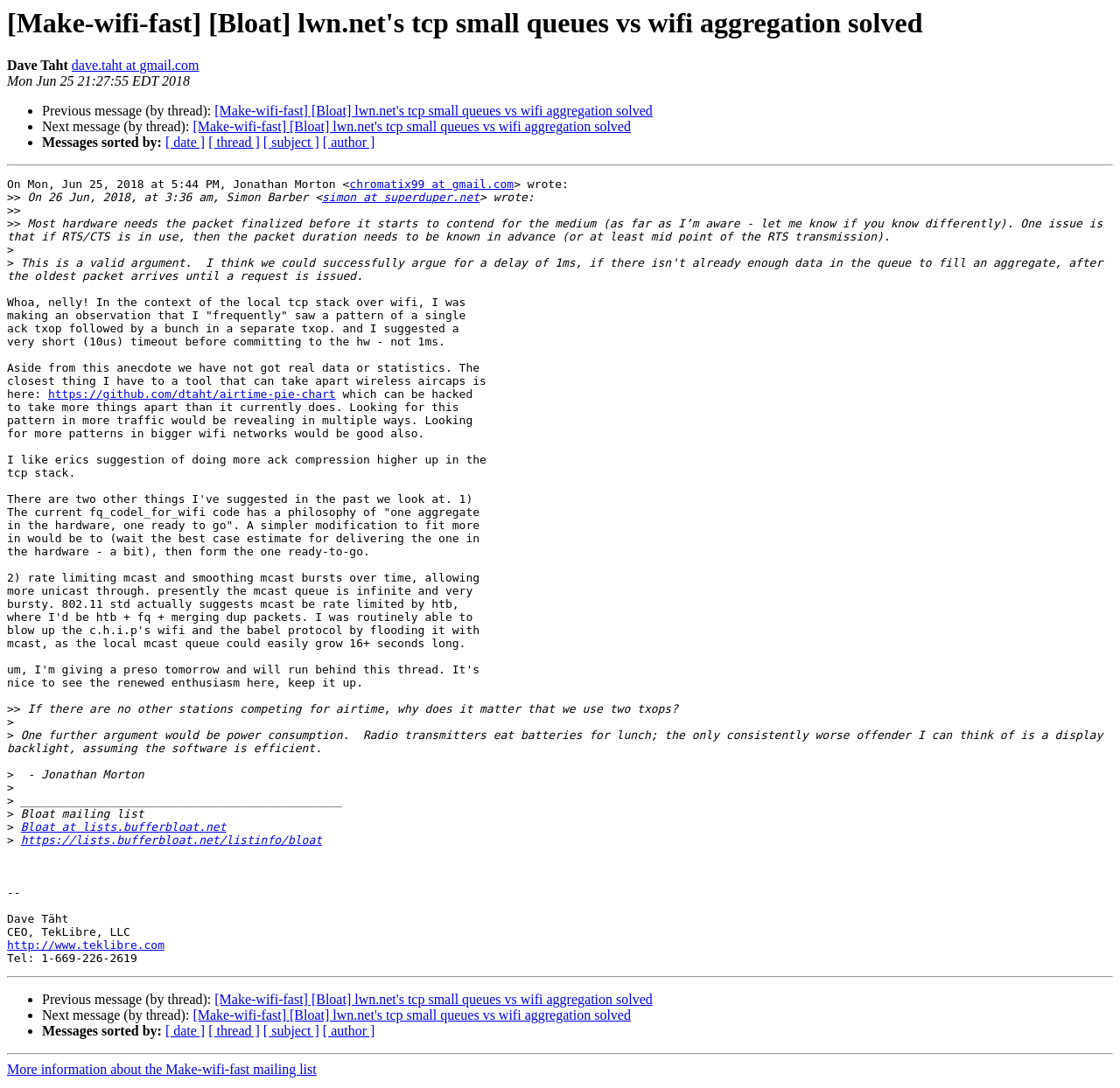Given the element description https://github.com/dtaht/airtime-pie-chart, identify the bounding box coordinates for the UI element on the webpage screenshot. The format should be (top-left x, top-left y, bottom-right x, bottom-right y), with values between 0 and 1.

[0.043, 0.356, 0.3, 0.369]